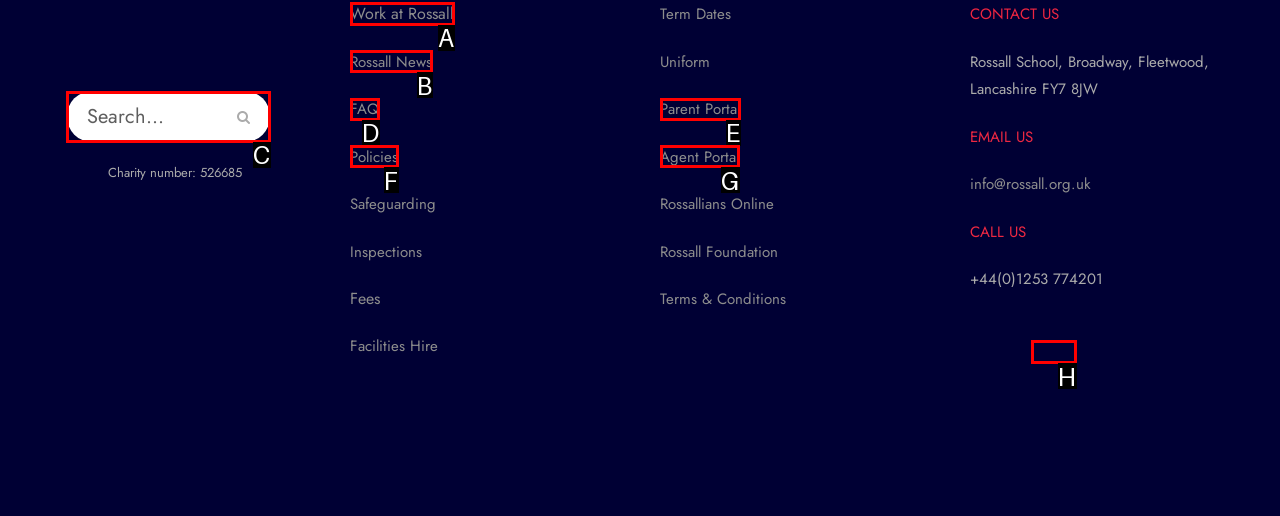Choose the letter of the option that needs to be clicked to perform the task: Search for something. Answer with the letter.

C